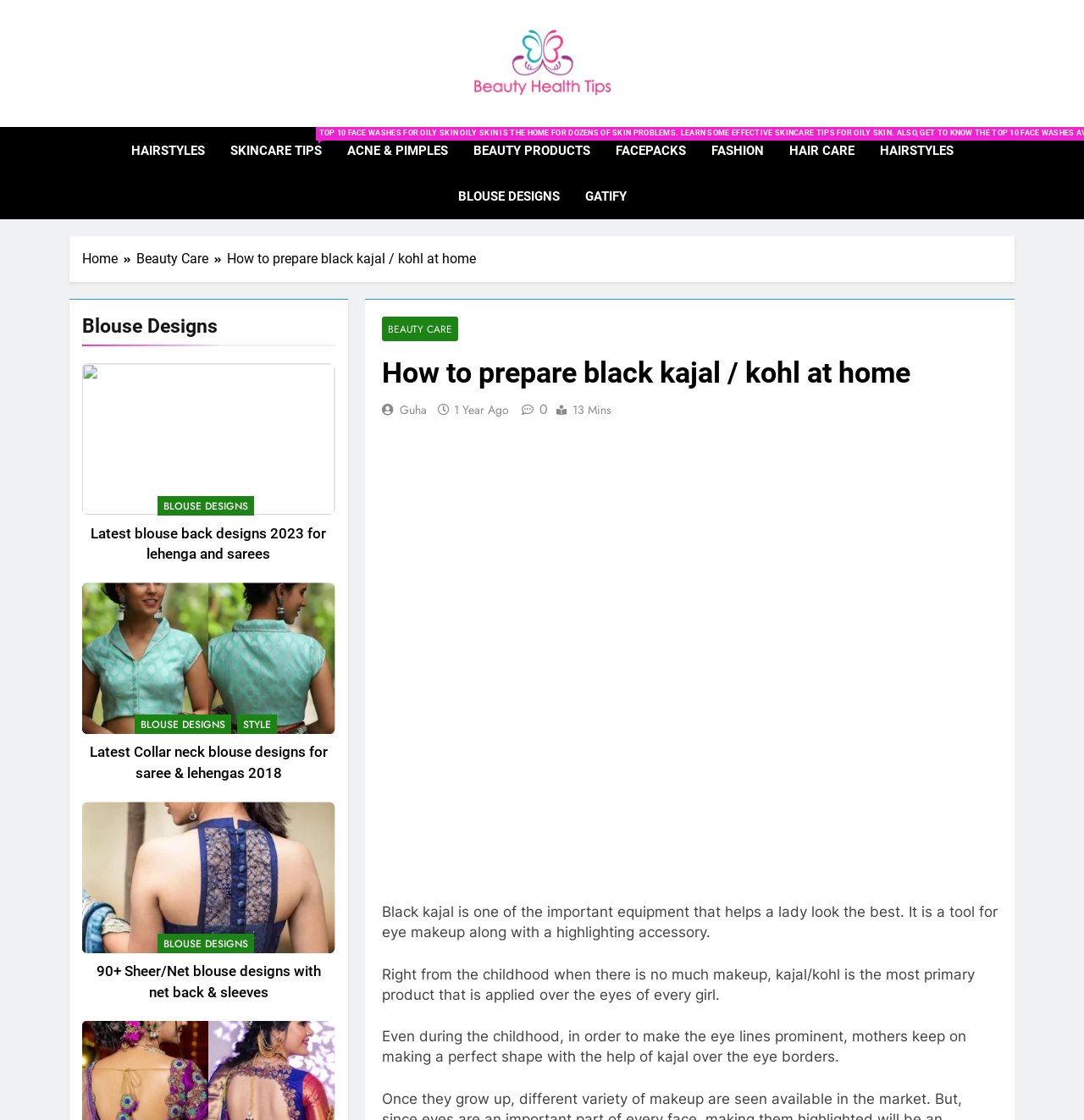Give a detailed overview of the webpage's appearance and contents.

The webpage is about beauty and health tips, with a focus on preparing black kajal or kohl at home. At the top, there is a logo and a navigation menu with links to various categories such as "Beauty Health Tips", "Hairstyles", "Skincare Tips", and more. Below the navigation menu, there is a breadcrumb trail showing the current page's location within the website.

The main content of the page is divided into sections, each with a heading and a brief description. The first section is about preparing black kajal or kohl at home, with a brief introduction to its importance in eye makeup. There are several images scattered throughout the page, likely illustrating different steps or techniques in preparing black kajal or kohl.

To the right of the main content, there is a sidebar with links to related topics such as "Acne & Pimples", "Beauty Products", and "Facepacks". There are also links to other categories such as "Fashion" and "Hair Care".

Throughout the page, there are several headings and subheadings that break up the content into smaller sections. Some of these sections have links to other pages or articles, while others have brief descriptions or summaries of the topic. There are also several images and figures scattered throughout the page, likely illustrating different concepts or techniques related to beauty and health.